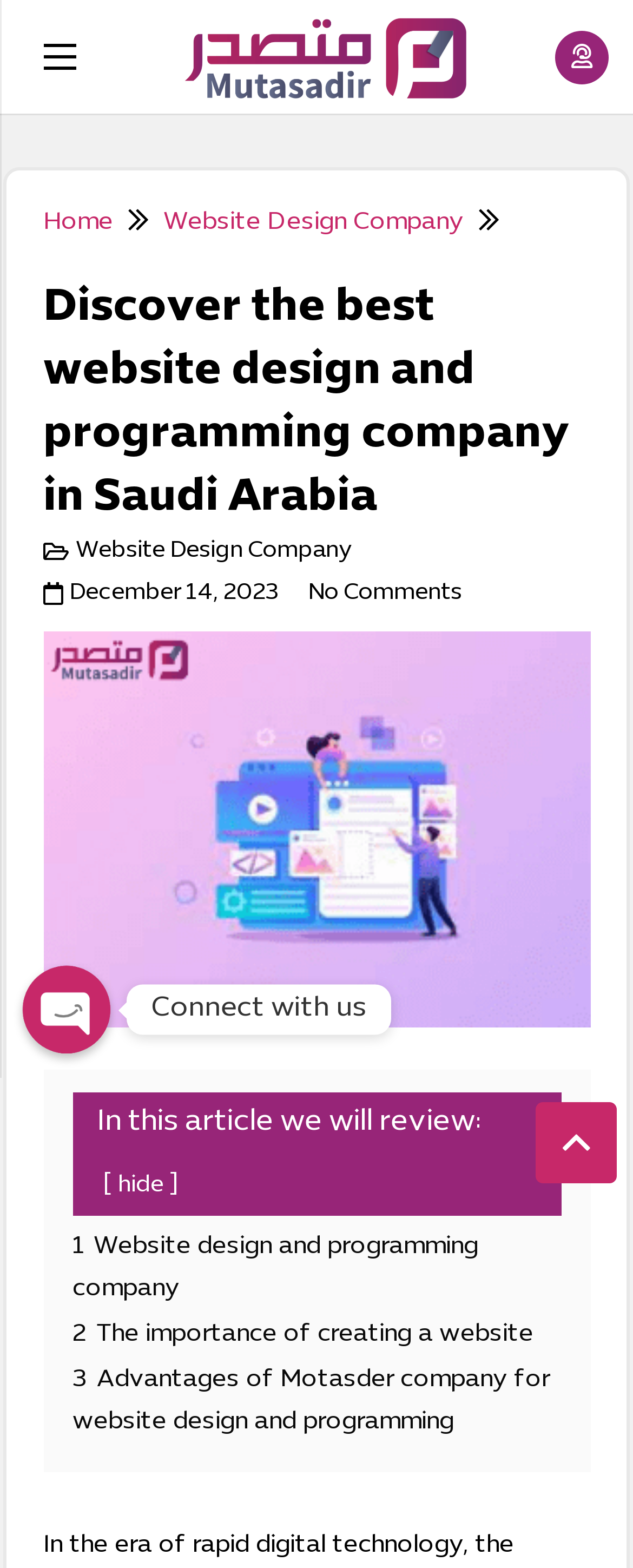Answer the question in a single word or phrase:
What is the purpose of the button?

Connect with us